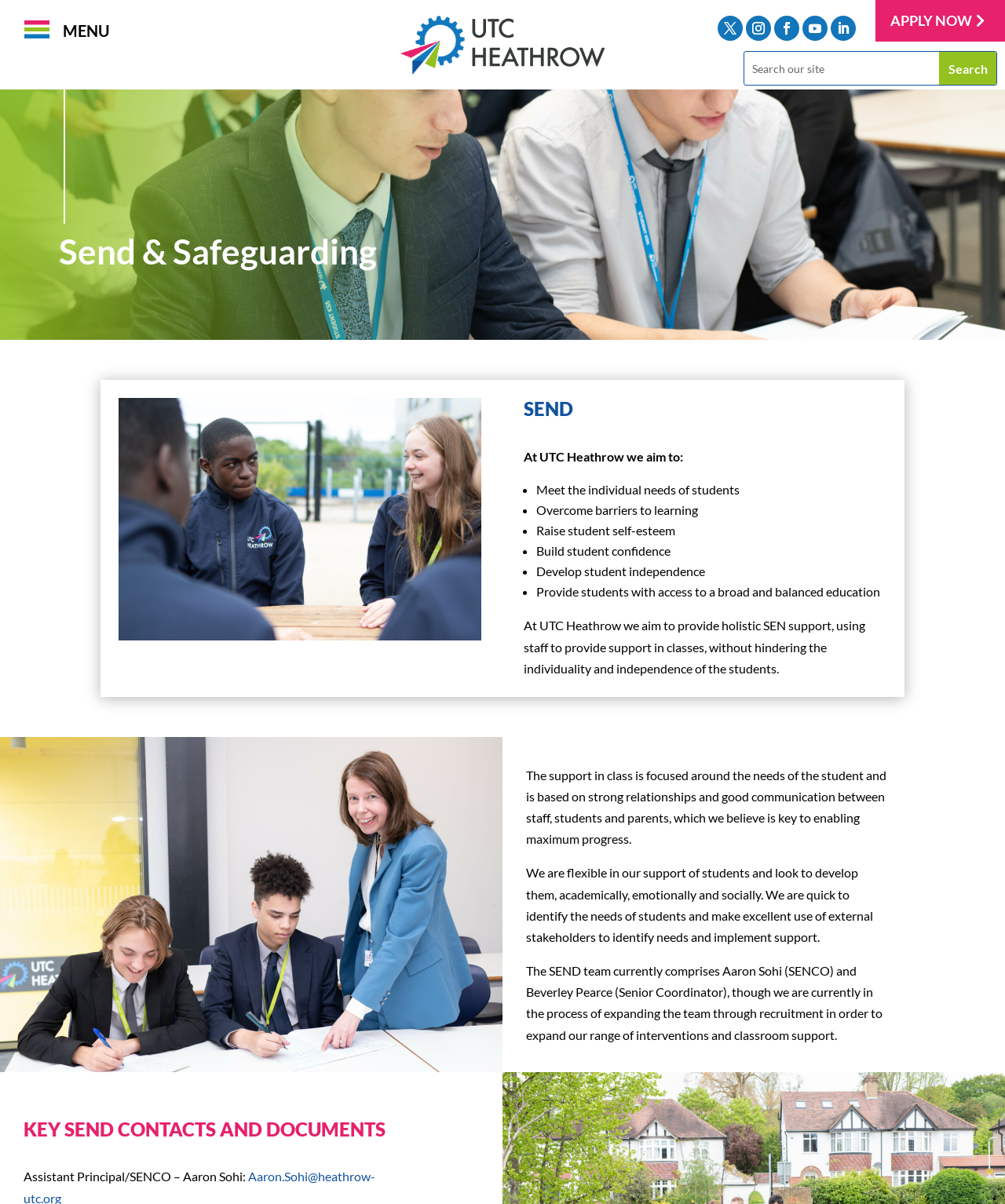Kindly determine the bounding box coordinates of the area that needs to be clicked to fulfill this instruction: "Search our site".

[0.741, 0.043, 0.934, 0.07]